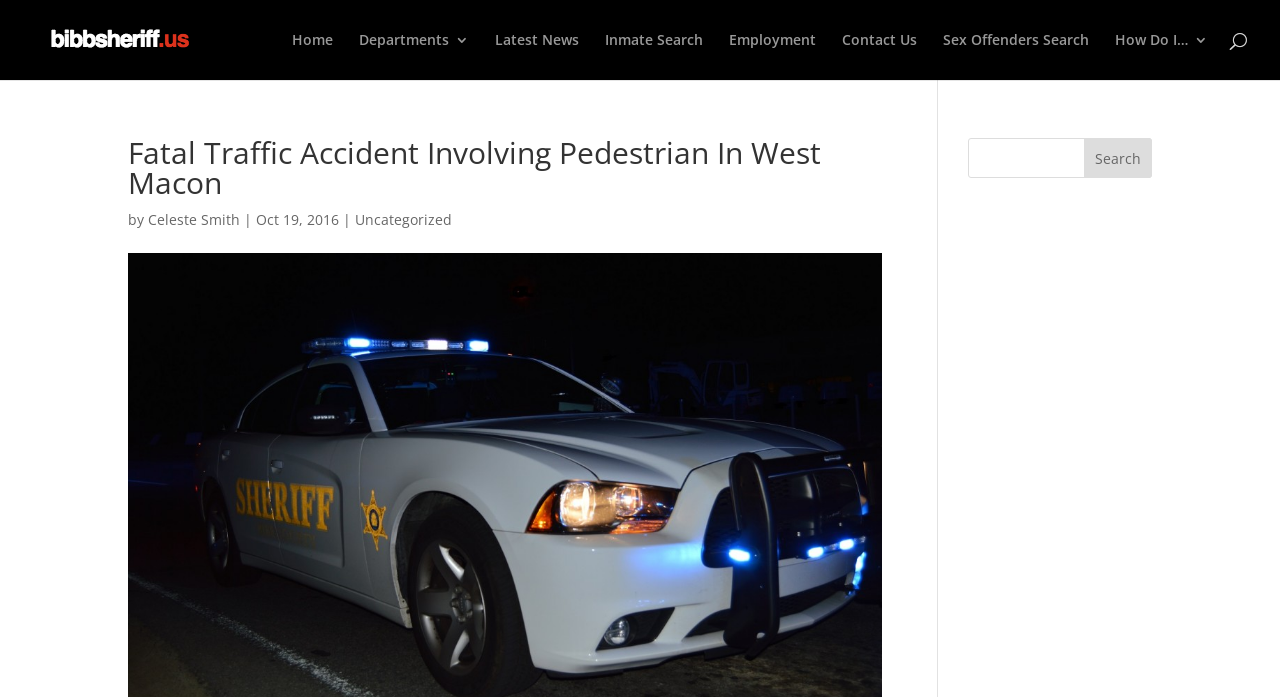Could you provide the bounding box coordinates for the portion of the screen to click to complete this instruction: "search for something"?

[0.756, 0.198, 0.9, 0.255]